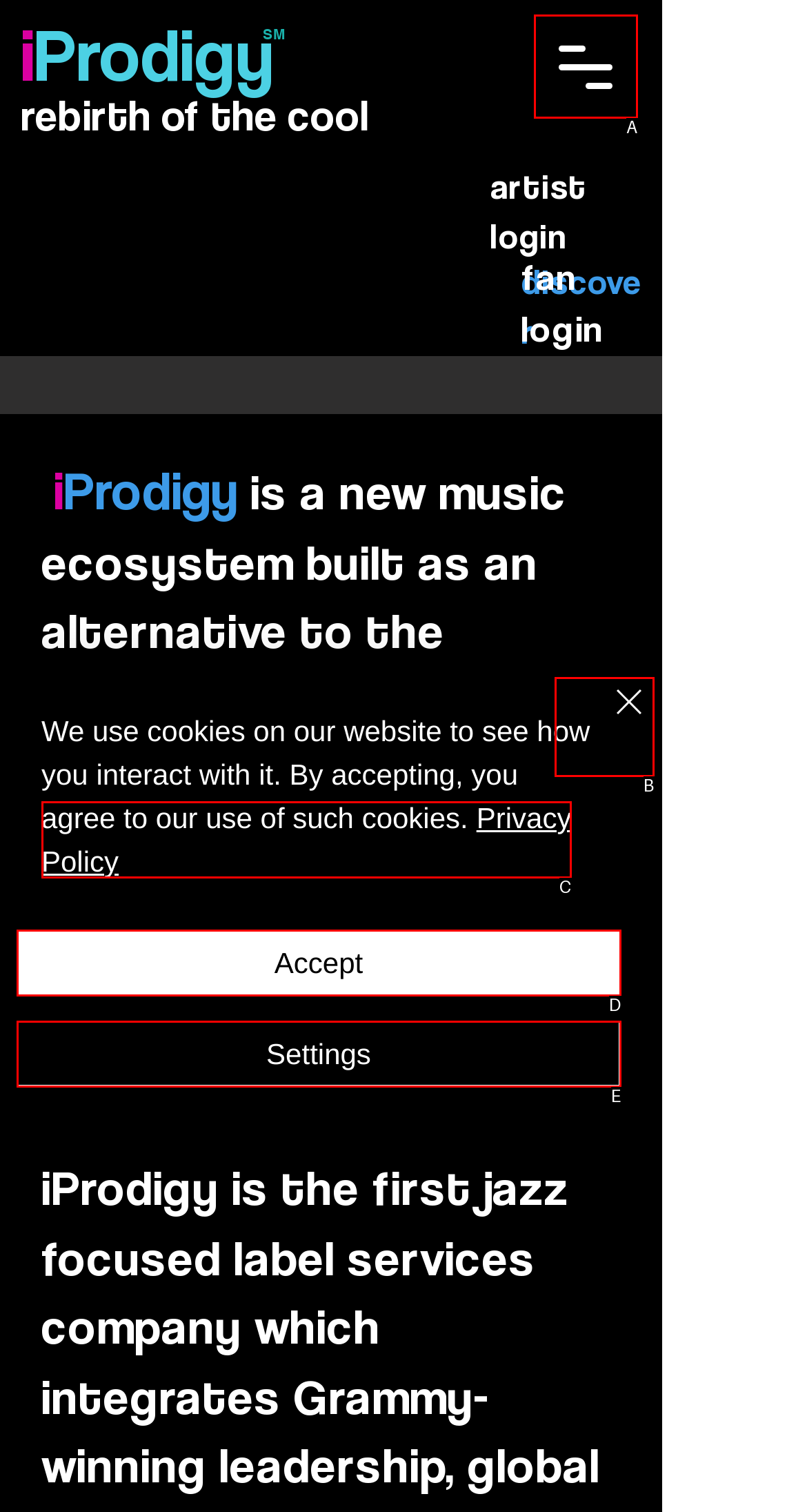Select the letter from the given choices that aligns best with the description: aria-label="Socials Link-4". Reply with the specific letter only.

None